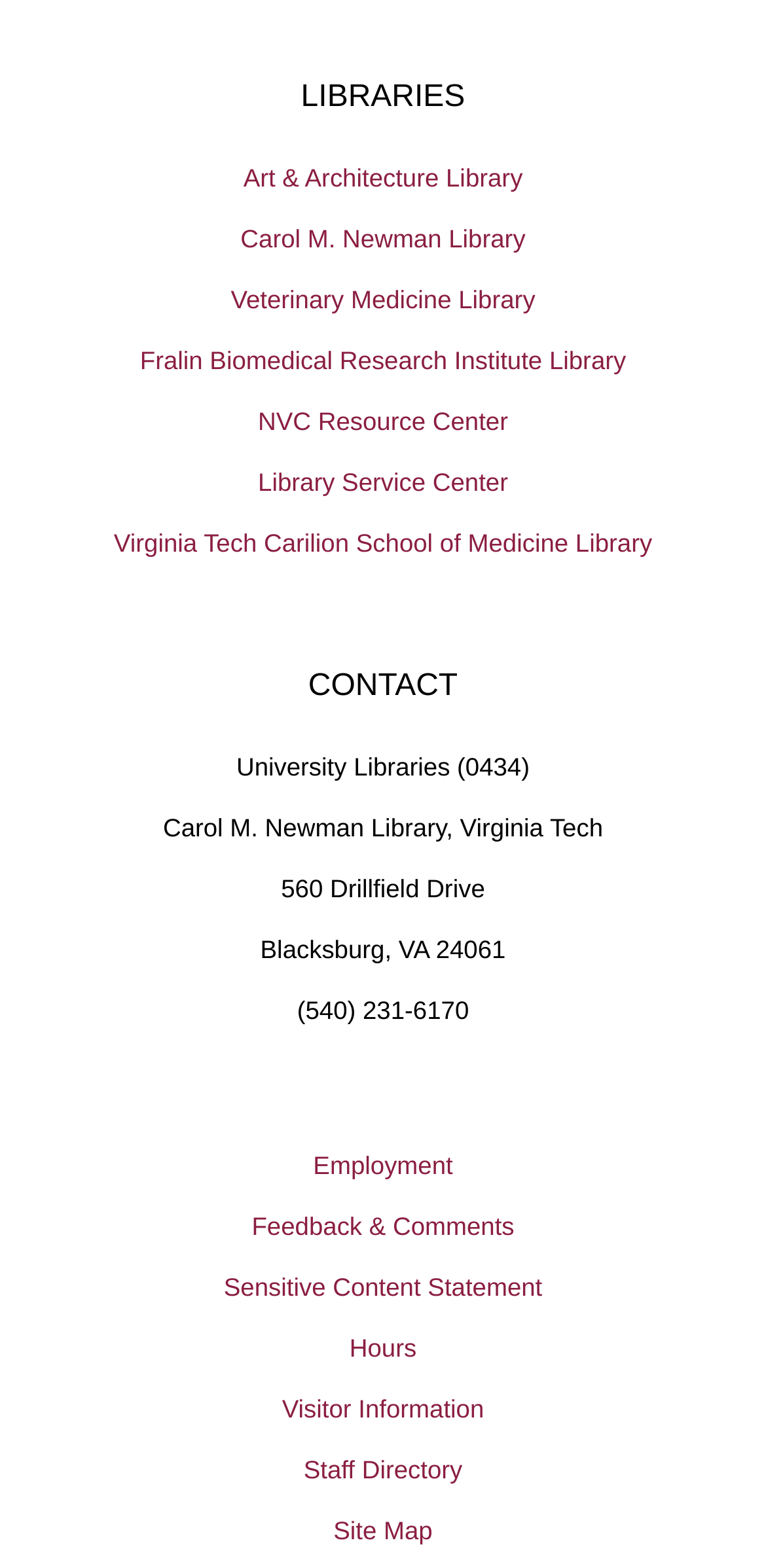Can you find the bounding box coordinates of the area I should click to execute the following instruction: "go to Employment page"?

[0.0, 0.724, 1.0, 0.763]